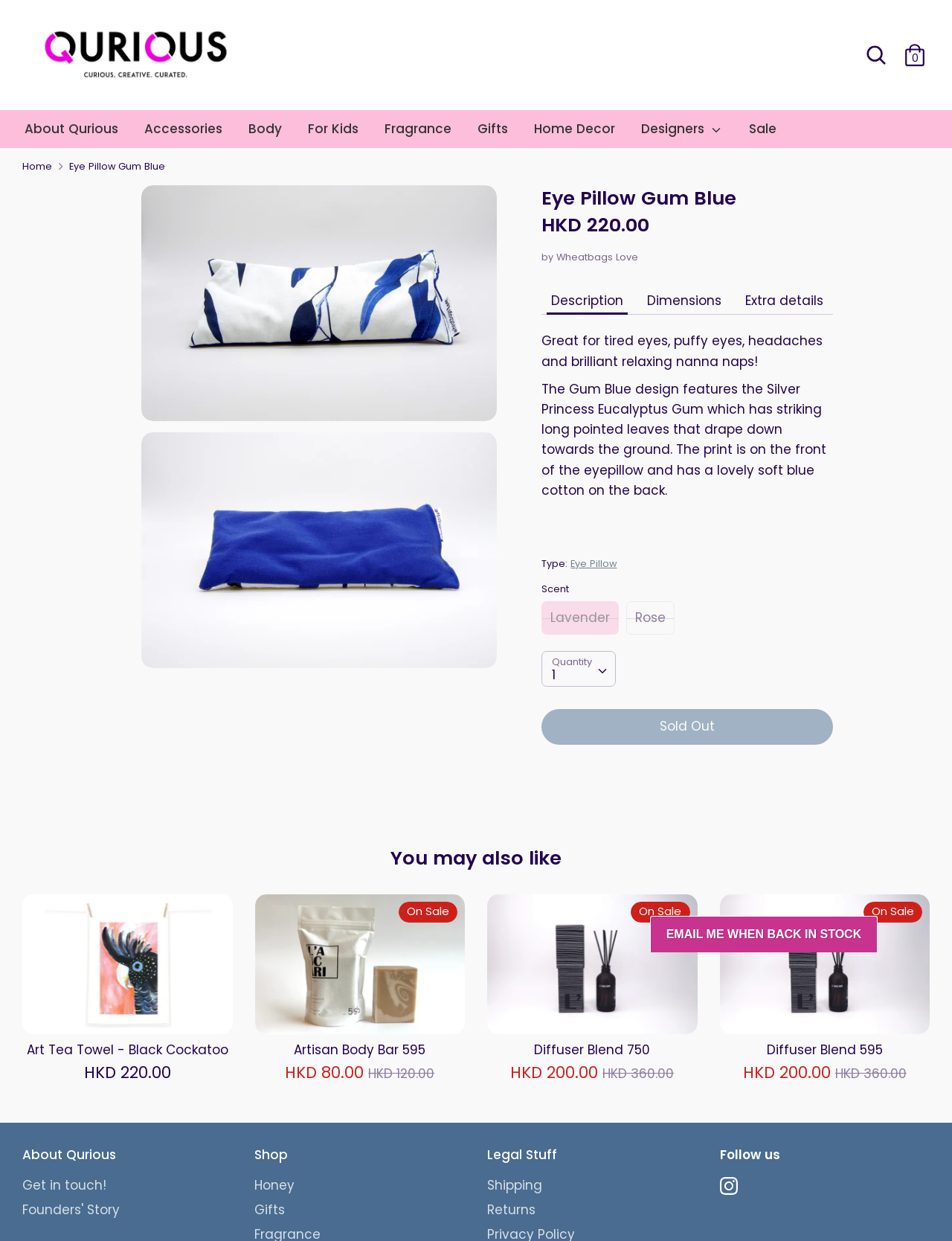What is the design feature of the Gum Blue?
Look at the image and answer the question using a single word or phrase.

Silver Princess Eucalyptus Gum